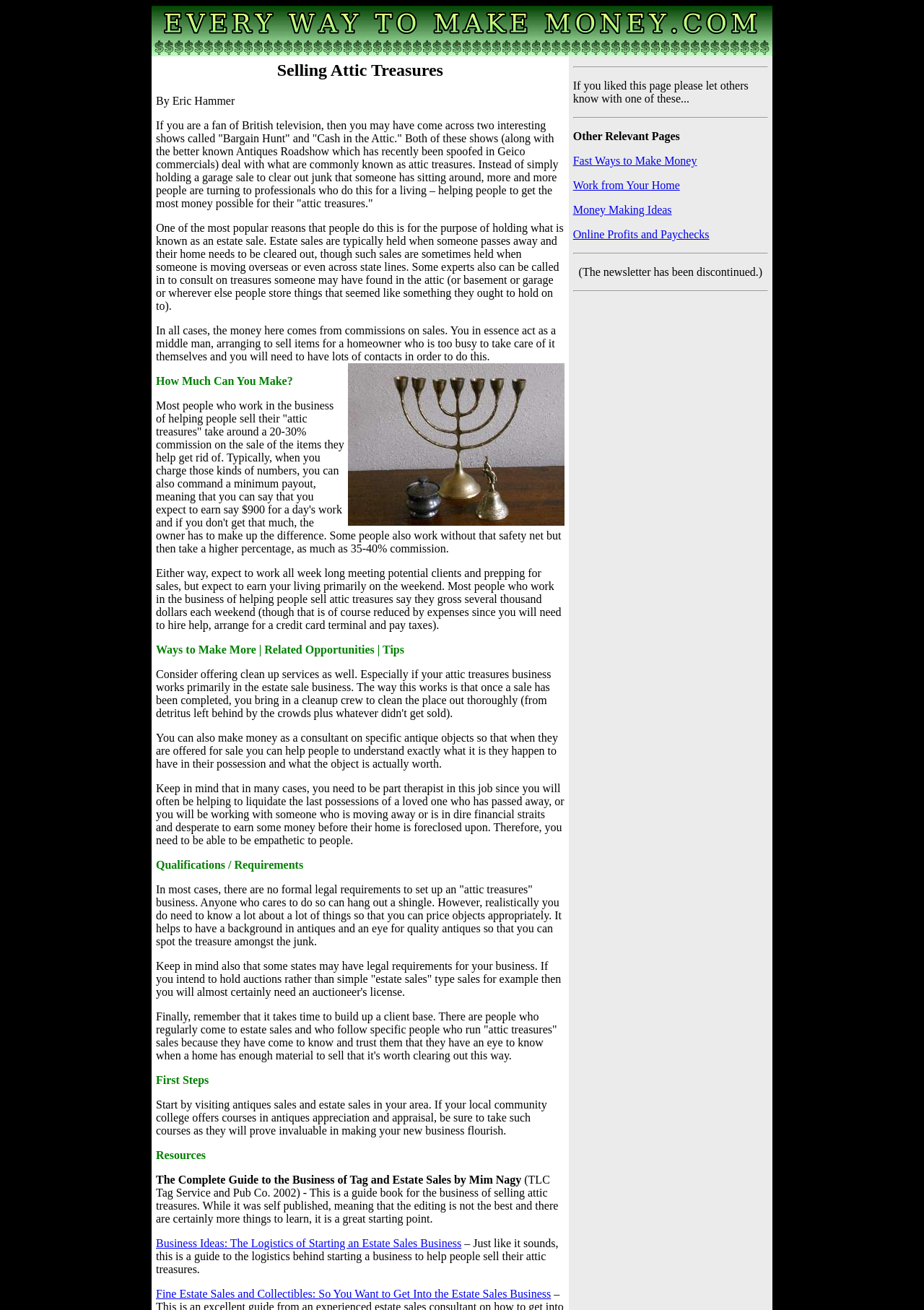Please identify the bounding box coordinates of the clickable area that will allow you to execute the instruction: "View the image of attic treasures".

[0.376, 0.277, 0.611, 0.401]